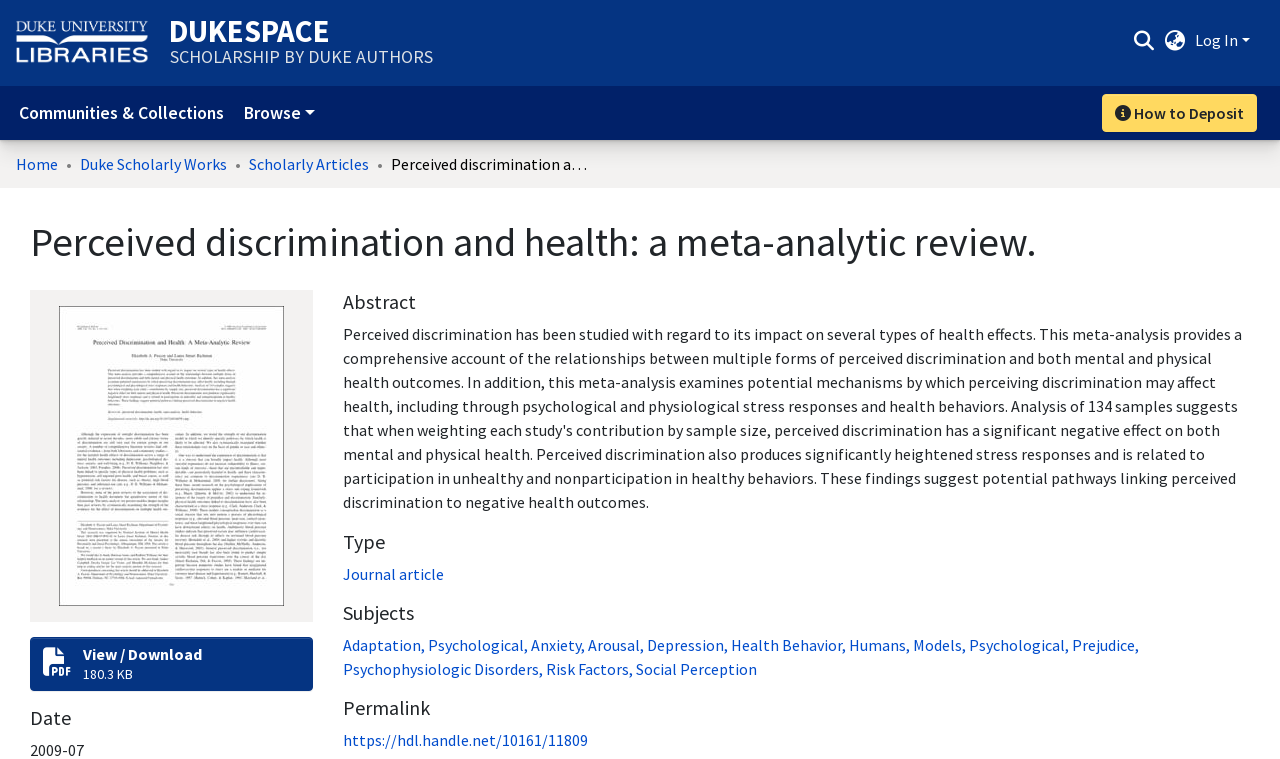Use a single word or phrase to respond to the question:
What is the topic of the article related to?

Perceived discrimination and health